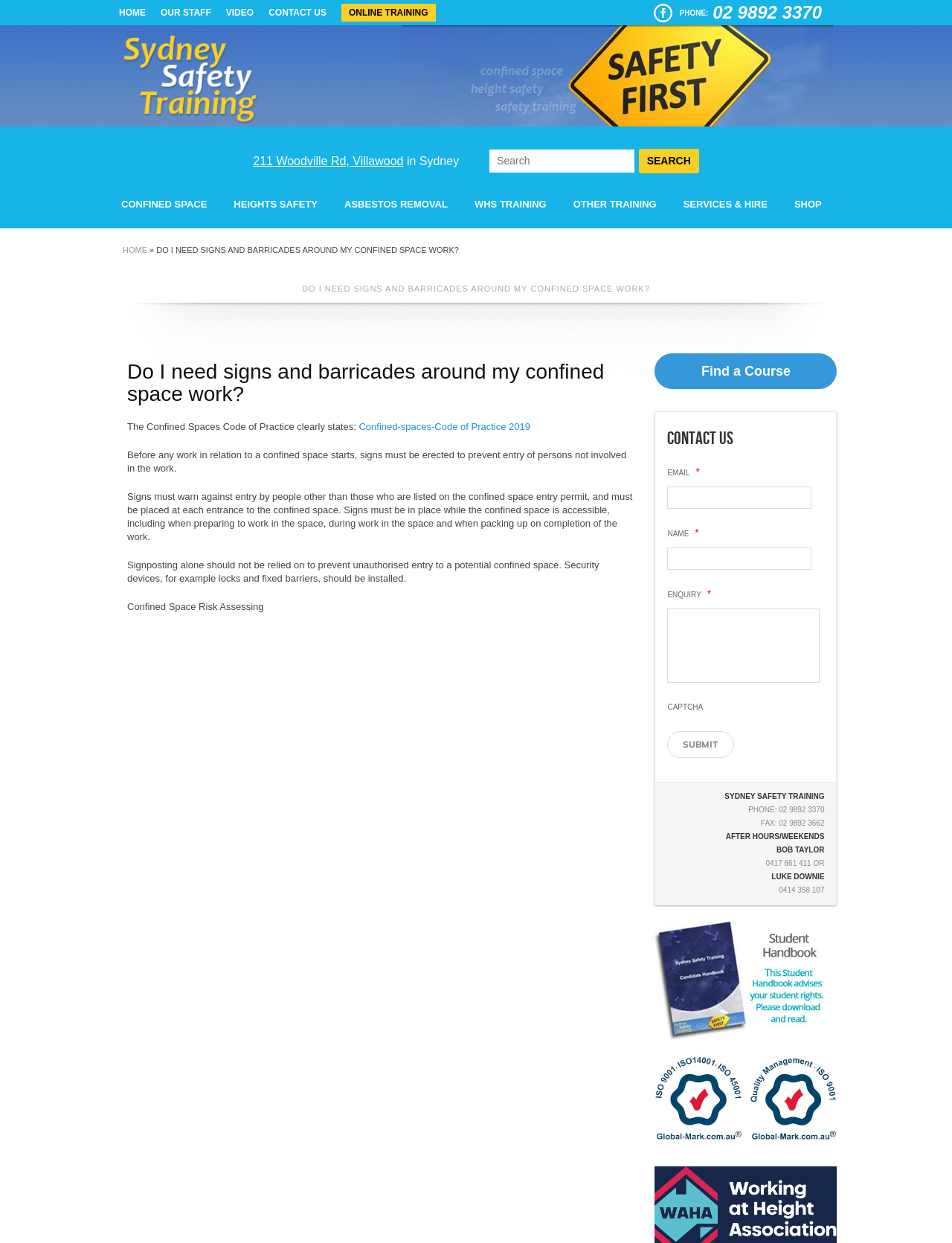Please identify the coordinates of the bounding box for the clickable region that will accomplish this instruction: "Click HOME".

[0.125, 0.006, 0.153, 0.014]